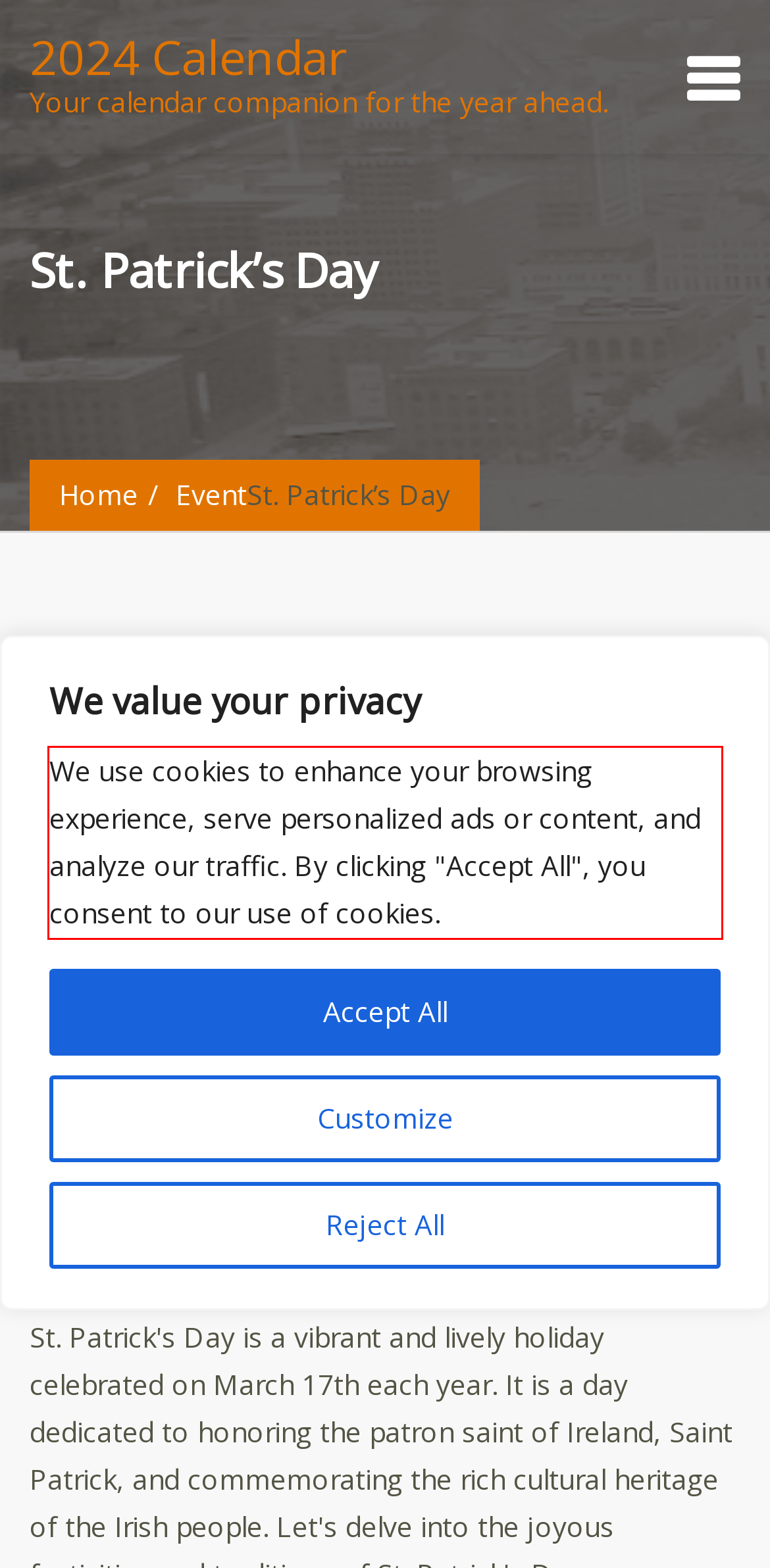You are given a screenshot of a webpage with a UI element highlighted by a red bounding box. Please perform OCR on the text content within this red bounding box.

We use cookies to enhance your browsing experience, serve personalized ads or content, and analyze our traffic. By clicking "Accept All", you consent to our use of cookies.